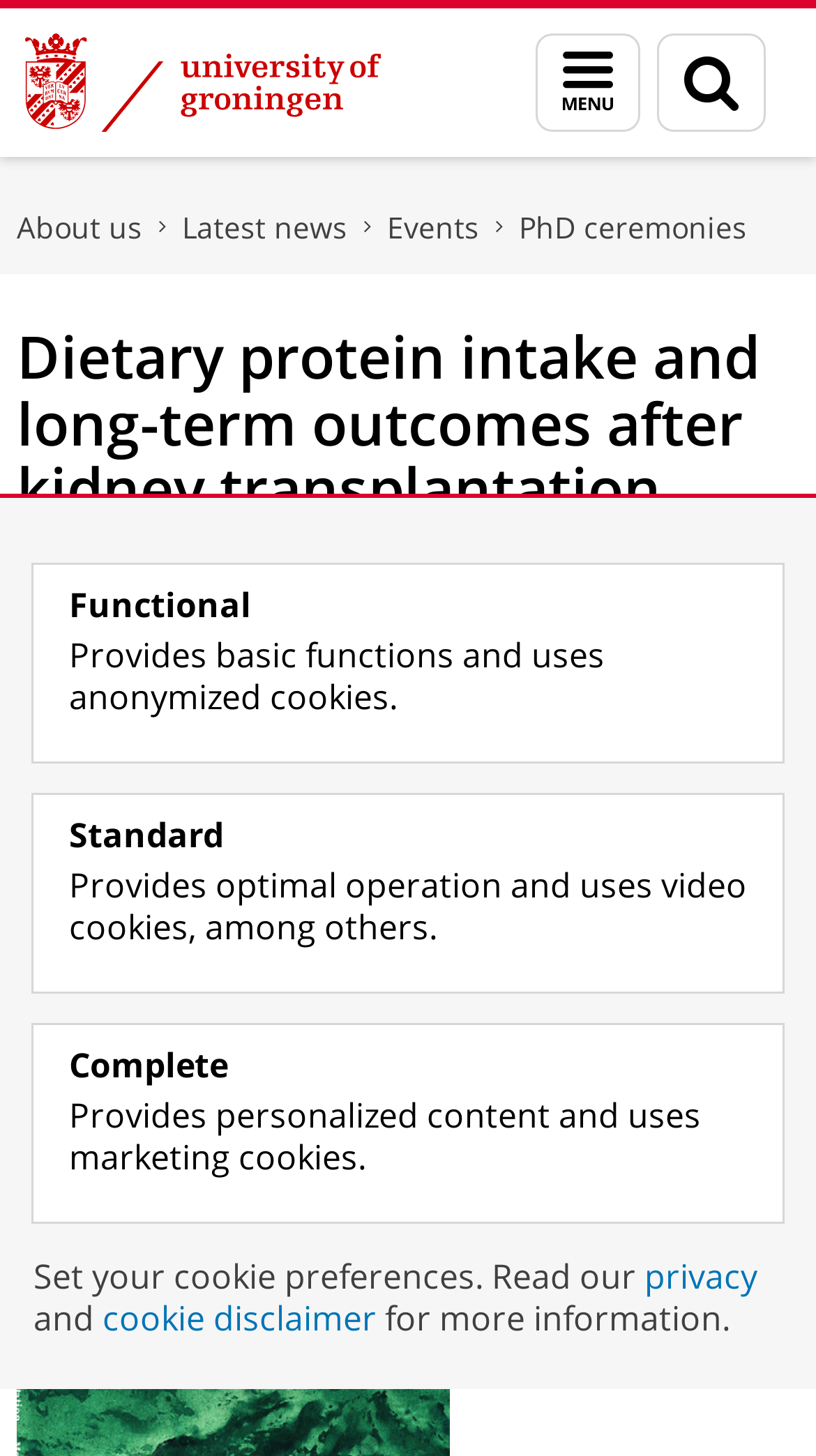Could you specify the bounding box coordinates for the clickable section to complete the following instruction: "Visit the 'PhD ceremonies' page"?

[0.636, 0.142, 0.915, 0.17]